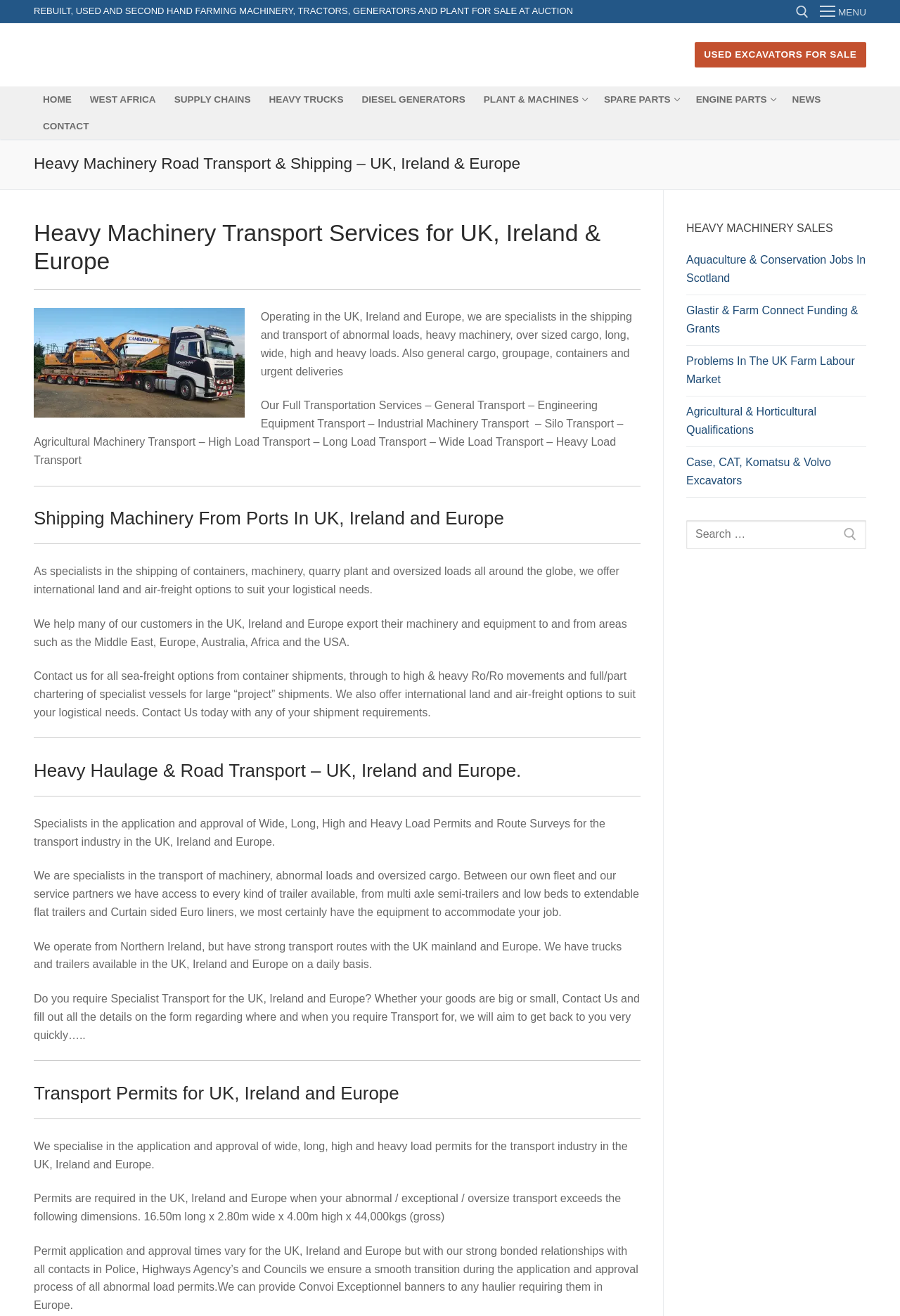What regions does the company operate in?
Answer the question based on the image using a single word or a brief phrase.

UK, Ireland, Europe